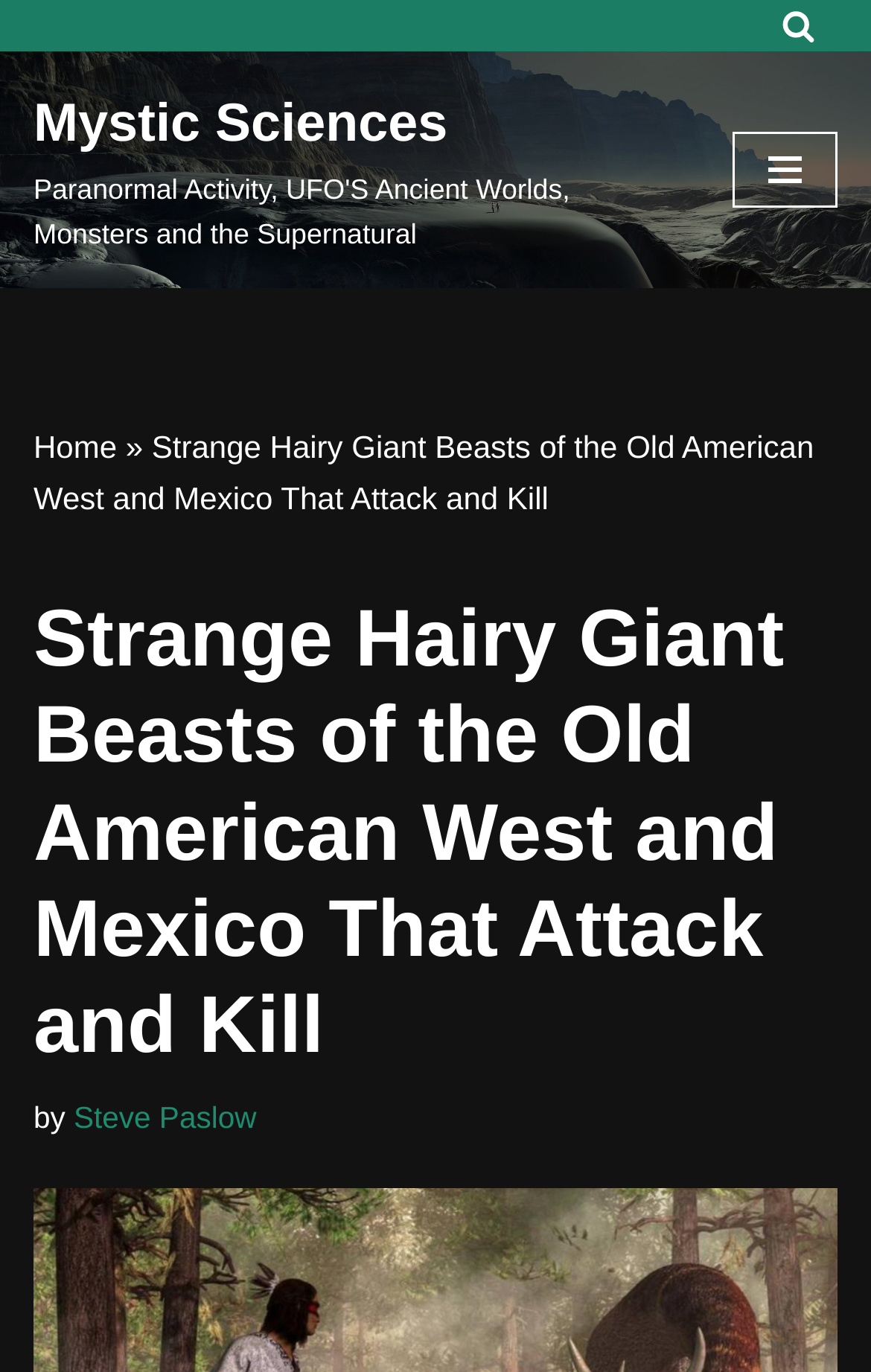Using the format (top-left x, top-left y, bottom-right x, bottom-right y), provide the bounding box coordinates for the described UI element. All values should be floating point numbers between 0 and 1: aria-label="Search"

[0.897, 0.007, 0.936, 0.031]